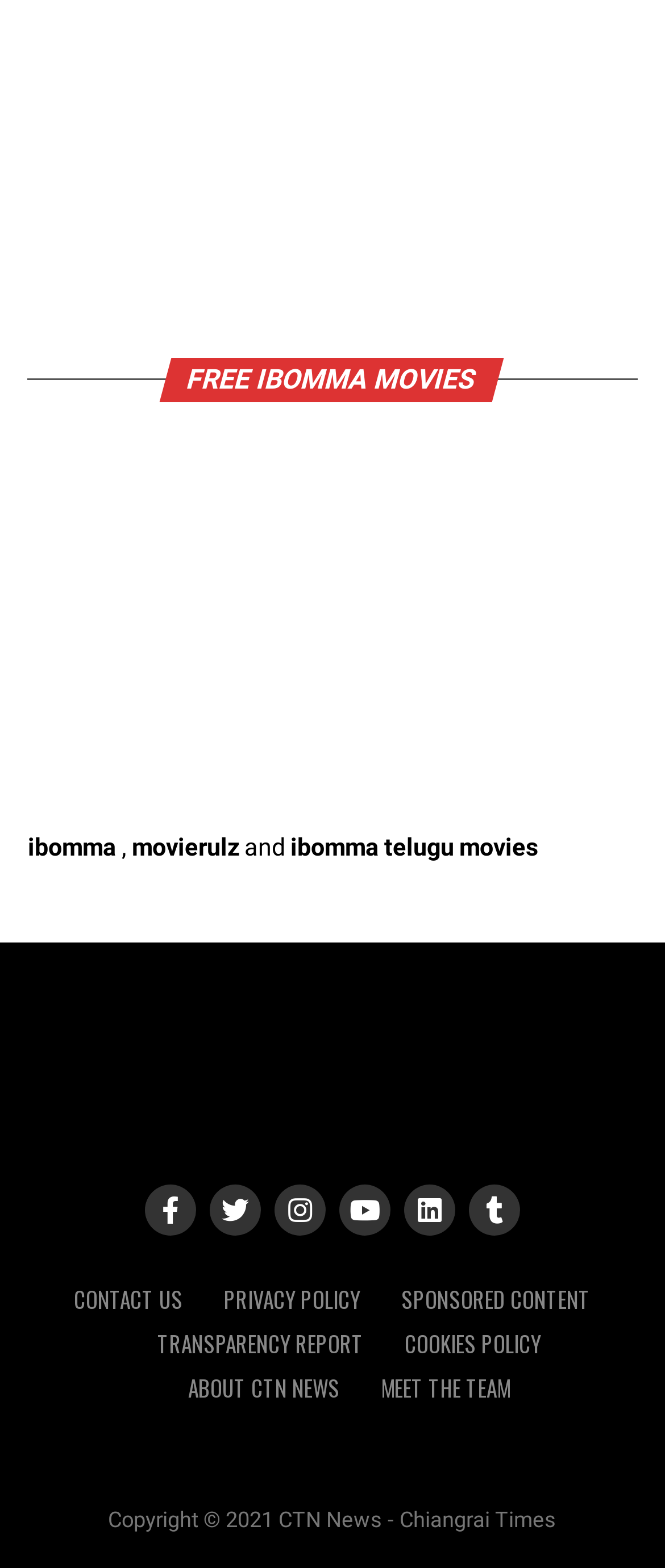Please determine the bounding box coordinates of the area that needs to be clicked to complete this task: 'Learn about CTN News'. The coordinates must be four float numbers between 0 and 1, formatted as [left, top, right, bottom].

[0.283, 0.875, 0.511, 0.895]